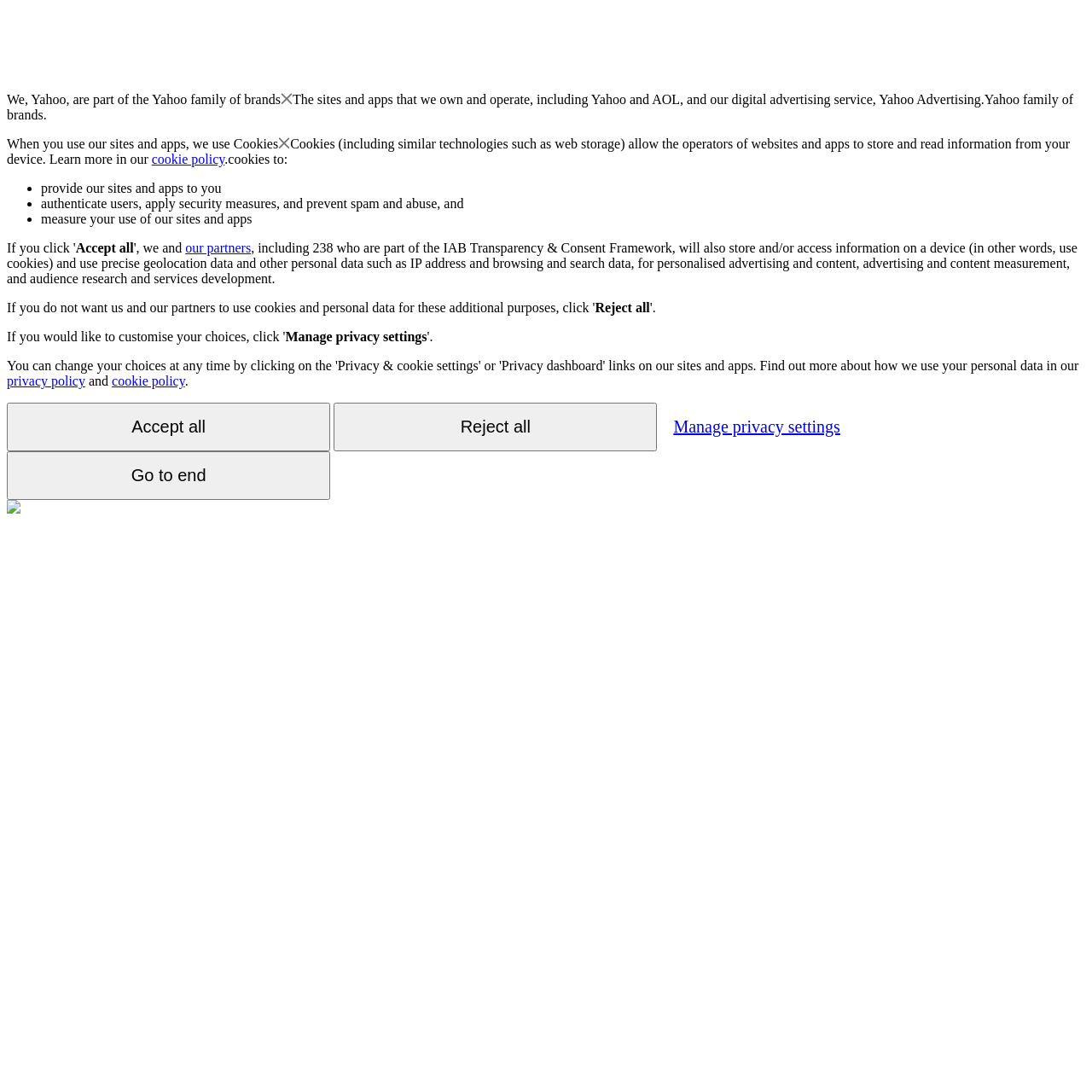Provide an in-depth caption for the webpage.

The webpage appears to be a privacy policy or consent page for Yahoo. At the top, there is a brief introduction stating that Yahoo is part of the Yahoo family of brands. Below this, there is a section explaining how Yahoo uses cookies and other technologies to store and read information from devices. This section includes a link to the cookie policy.

The page then lists the purposes for which cookies are used, including providing sites and apps, authenticating users, applying security measures, and measuring site and app usage. Each of these points is marked with a bullet point.

Following this, there are three buttons: "Accept all", "Reject all", and "Manage privacy settings". The "Accept all" button is located near the top of the page, while the "Reject all" button is positioned below it. The "Manage privacy settings" button is located further down the page.

Additionally, there are links to the privacy policy and cookie policy, as well as a button labeled "Go to end" at the bottom of the page. There is also a small image at the bottom left corner of the page, although its contents are not specified.